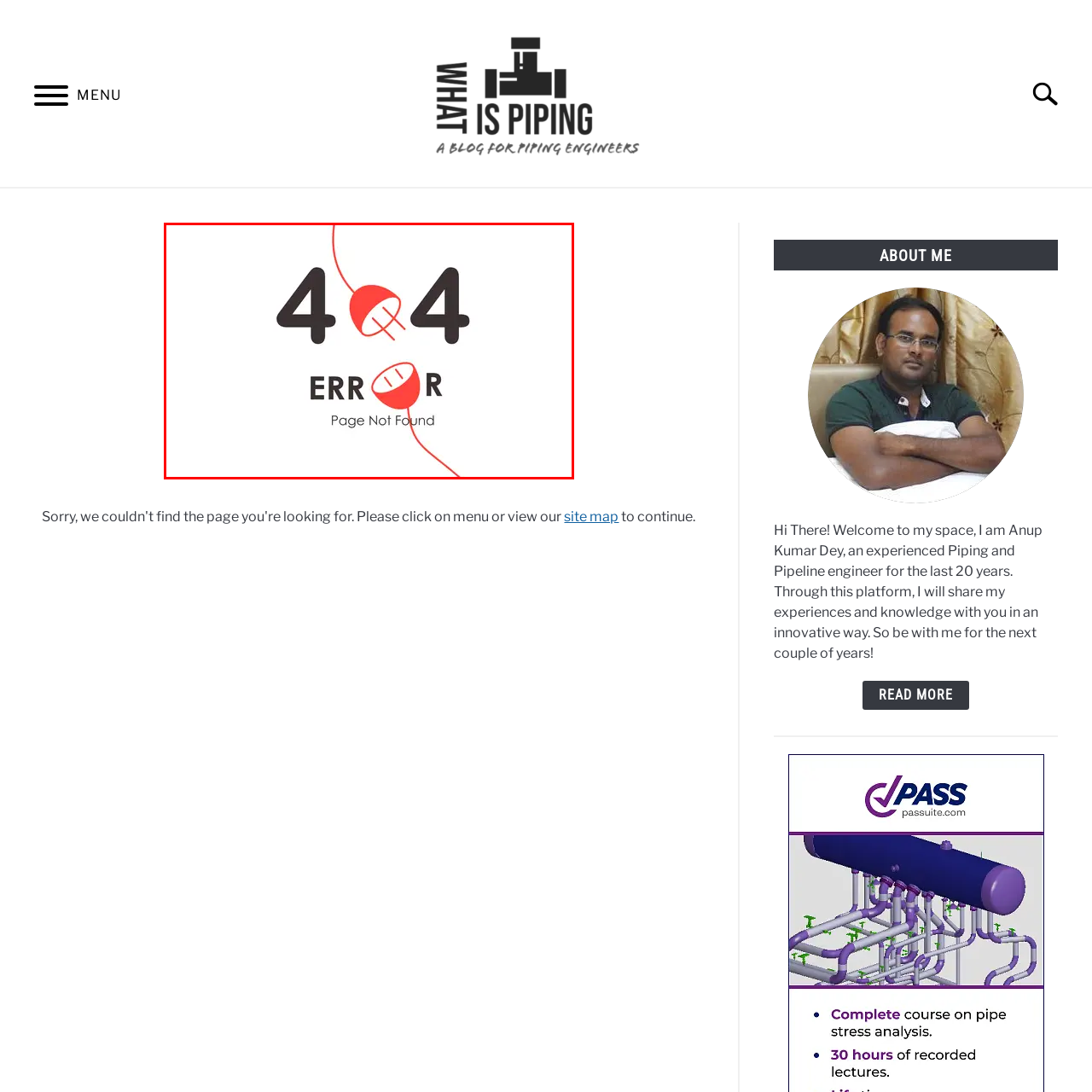What is the message below the error code?
Examine the image inside the red bounding box and give an in-depth answer to the question, using the visual evidence provided.

The message 'Page Not Found' is stated in a simple and clear manner, humorously indicating that the desired webpage is currently inaccessible.